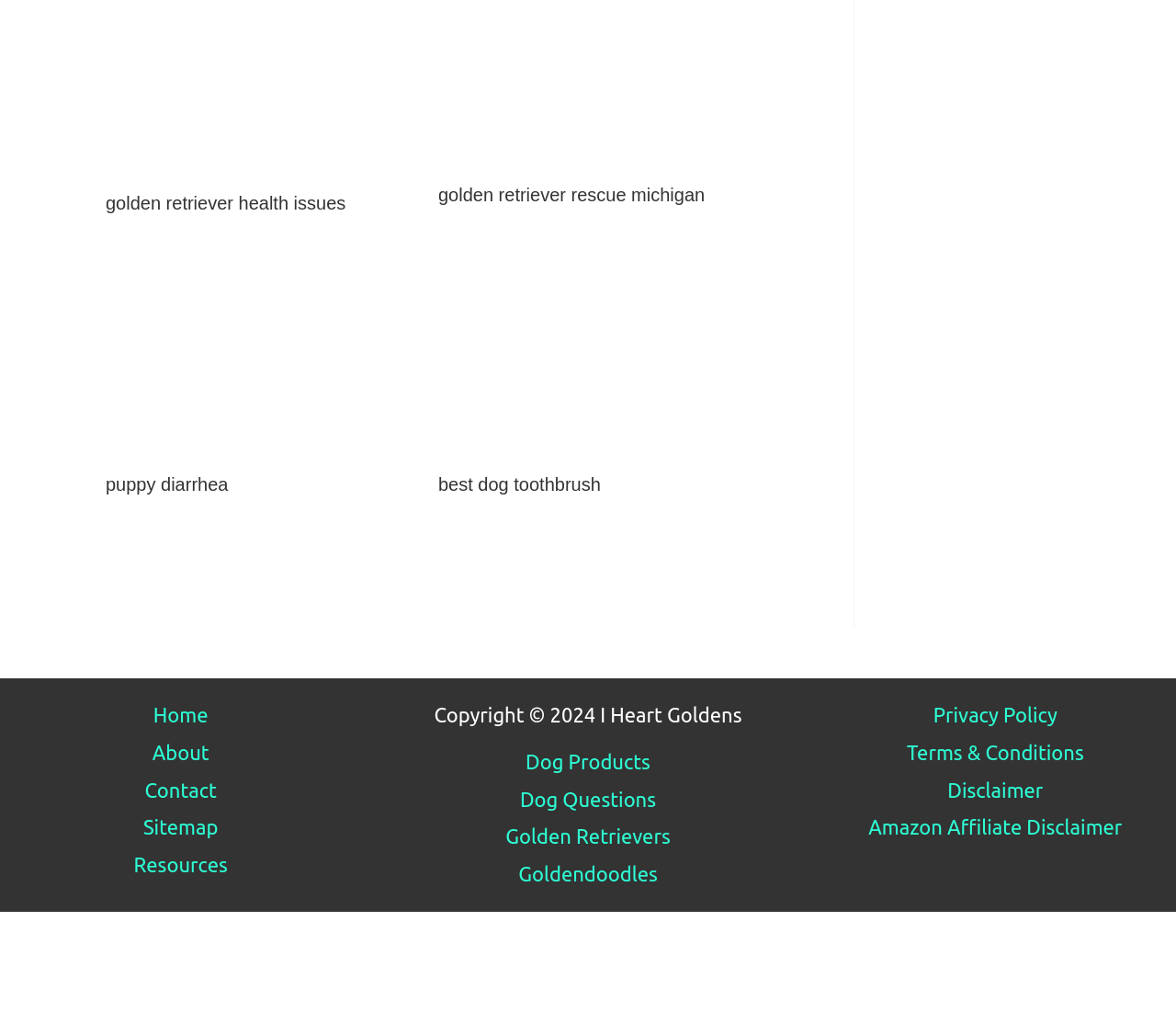Pinpoint the bounding box coordinates of the element you need to click to execute the following instruction: "Go to Home page". The bounding box should be represented by four float numbers between 0 and 1, in the format [left, top, right, bottom].

[0.13, 0.688, 0.177, 0.725]